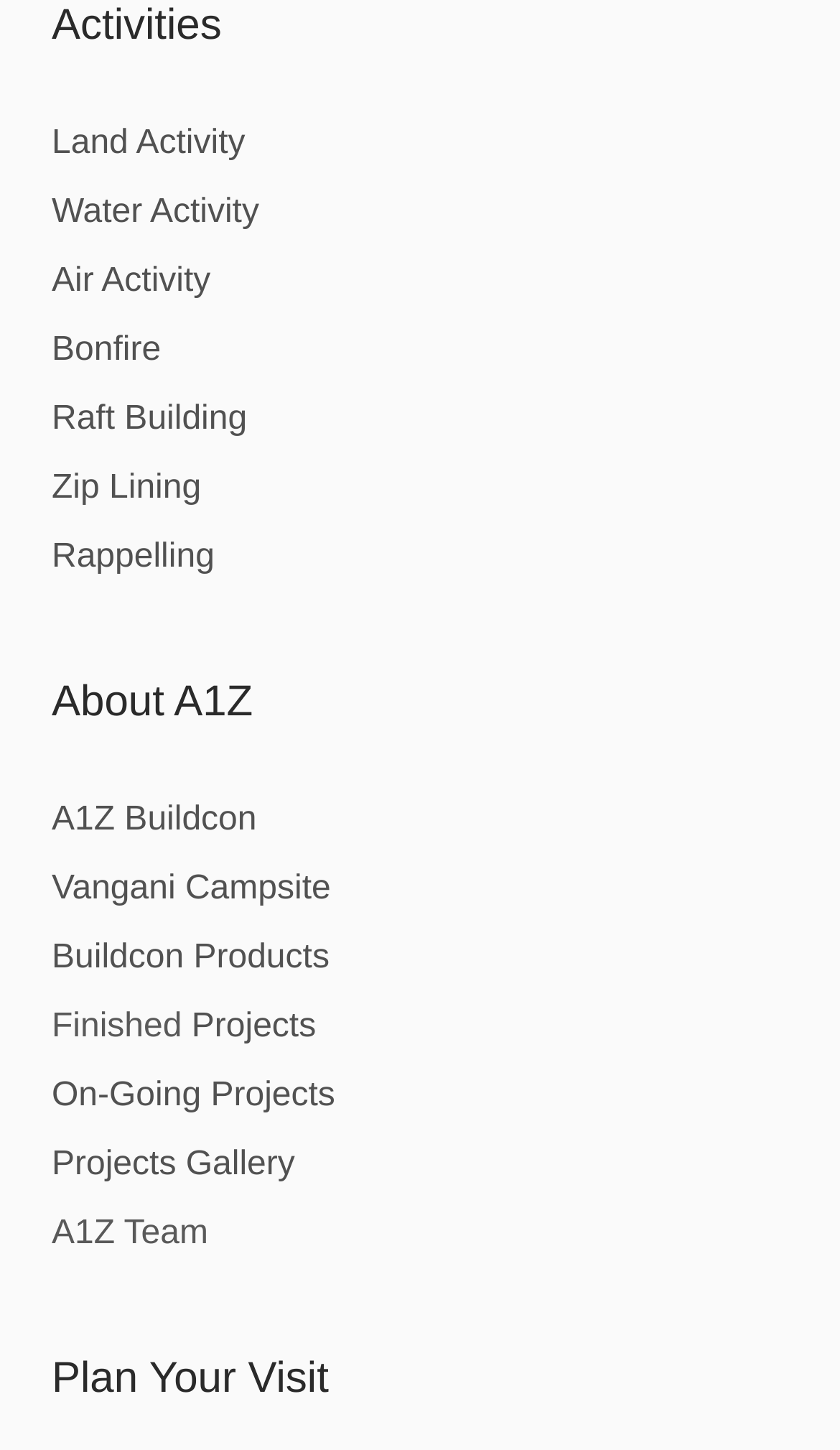Determine the bounding box coordinates of the clickable region to carry out the instruction: "Explore Projects".

[0.228, 0.696, 0.376, 0.721]